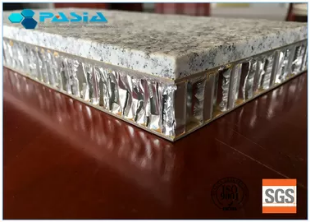What is the purpose of the honeycomb core?
We need a detailed and meticulous answer to the question.

According to the caption, the honeycomb core is designed to ensure the panel's durability and lightweight properties, suggesting that it plays a crucial role in the panel's structural integrity and weight management.